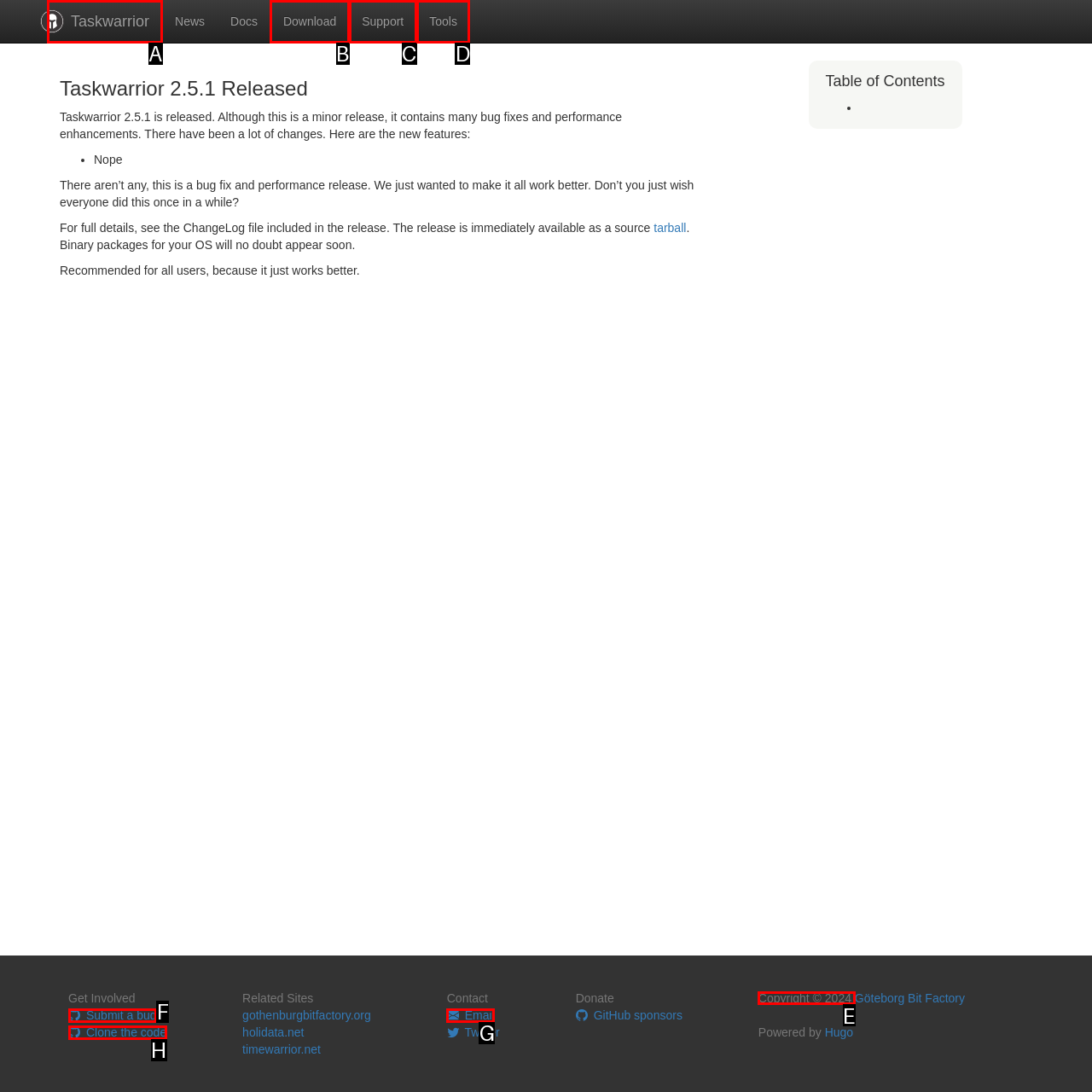Identify the correct lettered option to click in order to perform this task: Check the copyright information. Respond with the letter.

E